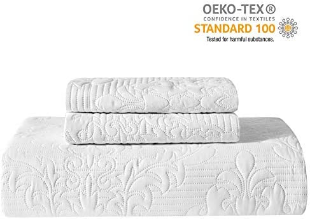Offer a detailed narrative of the scene shown in the image.

The image features a neatly arranged set of three white pillows or covers, showcasing an elegant embossed pattern that adds texture and sophistication. The items are displayed on a solid white surface, emphasizing their pristine appearance. Prominently positioned in the corner is a logo indicating the product's compliance with Oeko-Tex Standard 100, which signals that it has been rigorously tested for harmful substances, ensuring safety and comfort for users. This is a stylish and thoughtful option for enhancing home decor, particularly in the bedroom or living space.